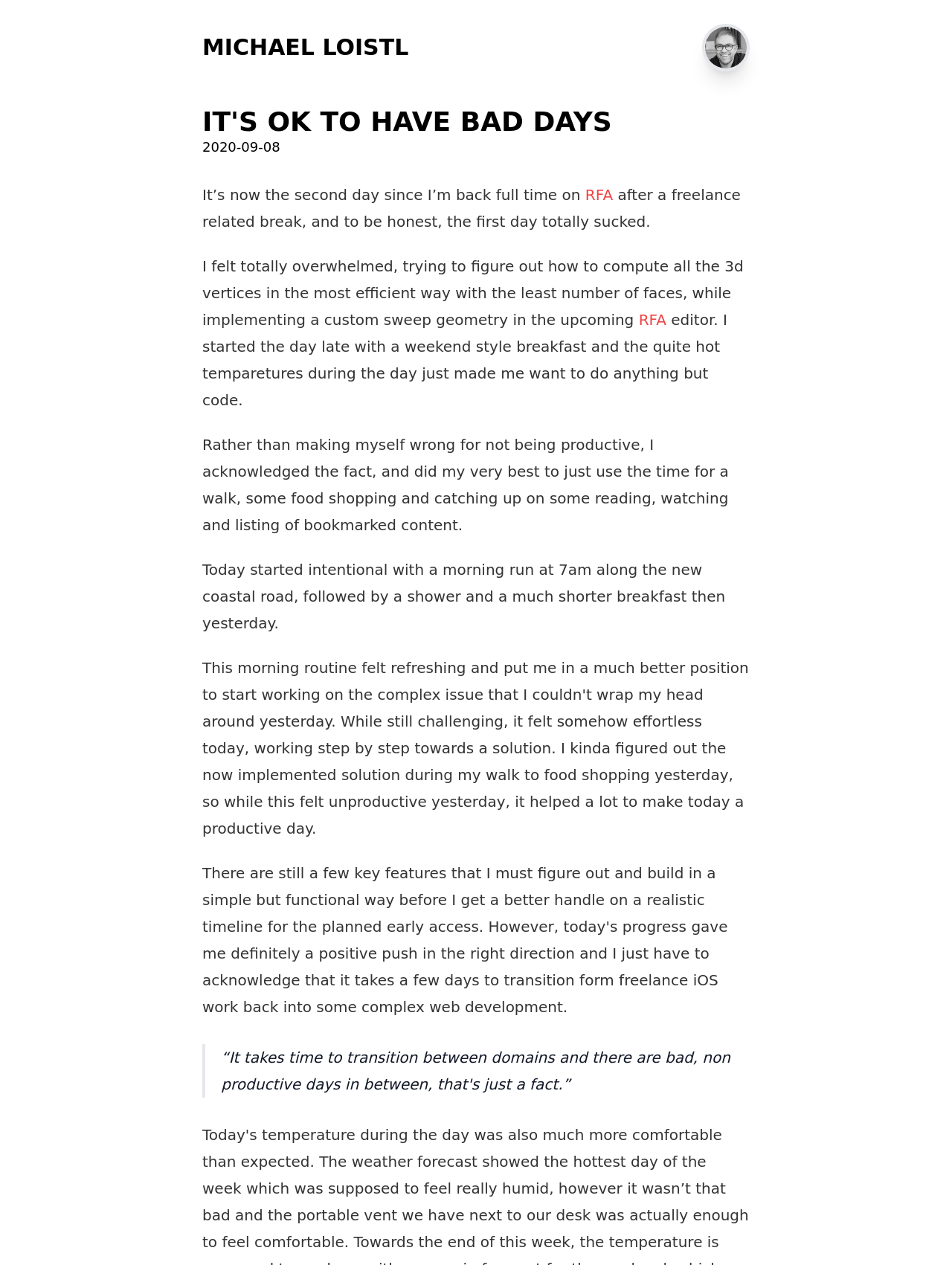Describe all the visual and textual components of the webpage comprehensively.

The webpage appears to be a personal blog post written by Michael Loistl. At the top, there is a link to the author's name, "MICHAEL LOISTL", followed by another link with no text. Below these links, the title of the post "IT'S OK TO HAVE BAD DAYS" is prominently displayed as a heading.

To the right of the title, the date "2020-09-08" is shown. The main content of the post is a series of paragraphs that describe the author's experience of having a bad day and how they chose to acknowledge and deal with it. The text is divided into several sections, with links to "RFA" scattered throughout.

The paragraphs are positioned in a vertical column, with each section building upon the previous one to tell a story. The text is dense, with no images or other multimedia elements breaking up the content. The tone of the post is reflective and introspective, with the author sharing their personal struggles and how they overcame them.

At the bottom of the page, there is a blockquote element, although it does not contain any text. Overall, the webpage has a simple and straightforward design, with the focus squarely on the author's written content.